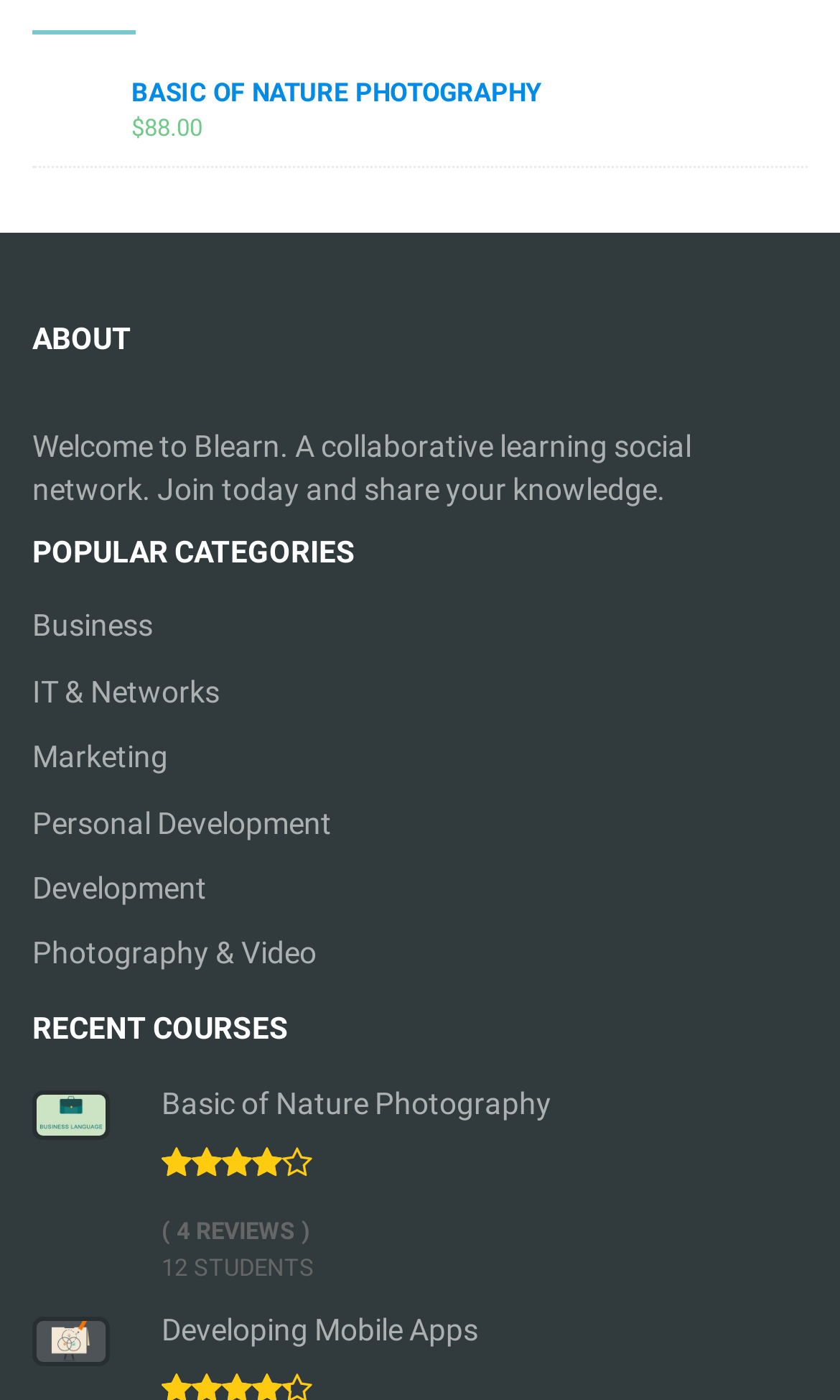Locate the bounding box coordinates of the area that needs to be clicked to fulfill the following instruction: "read about the collaborative learning social network". The coordinates should be in the format of four float numbers between 0 and 1, namely [left, top, right, bottom].

[0.038, 0.306, 0.823, 0.361]